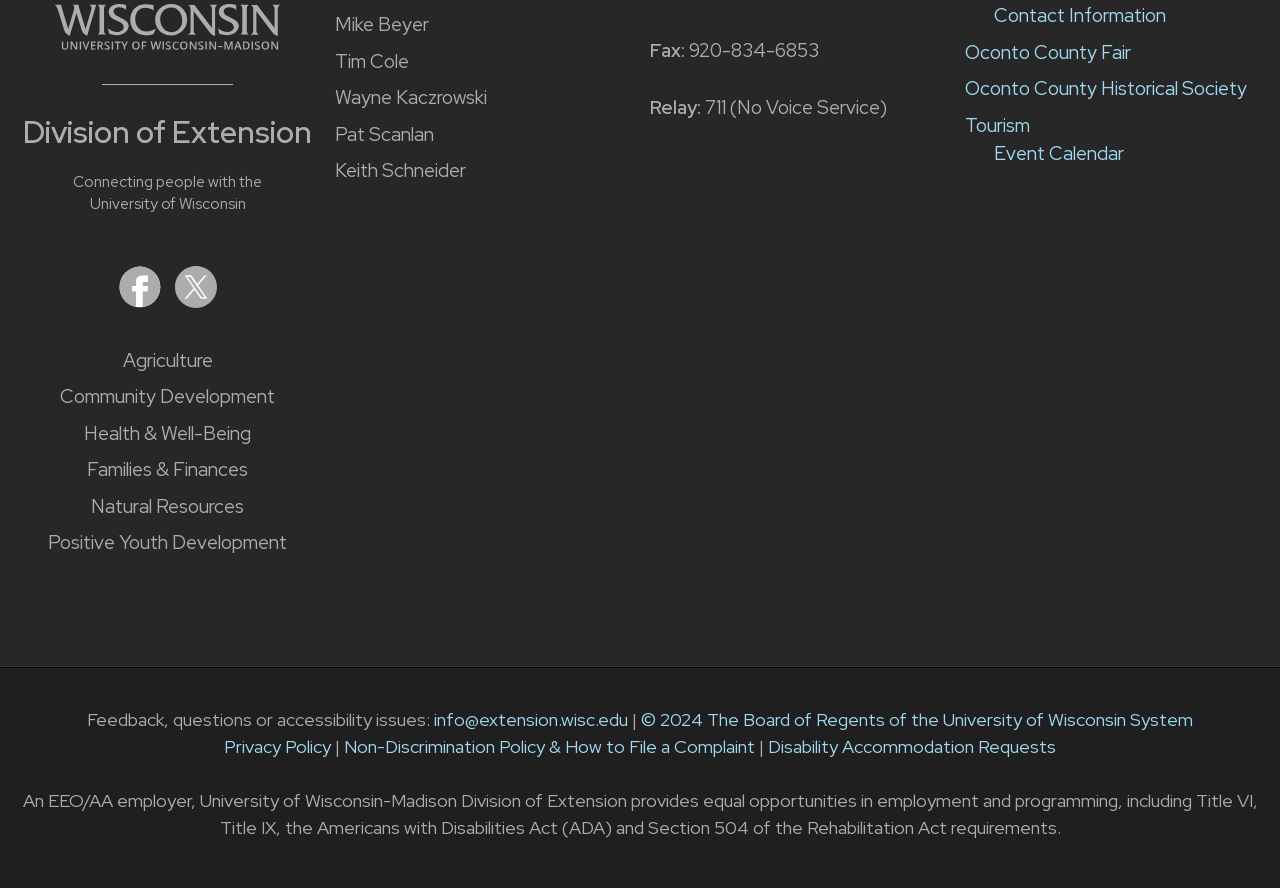What is the purpose of the 'Relay' service?
Using the information from the image, provide a comprehensive answer to the question.

I found the answer by looking at the static text elements 'Relay:' and '711 (No Voice Service)' which are listed together, suggesting that the purpose of the 'Relay' service is for 711 (No Voice Service).